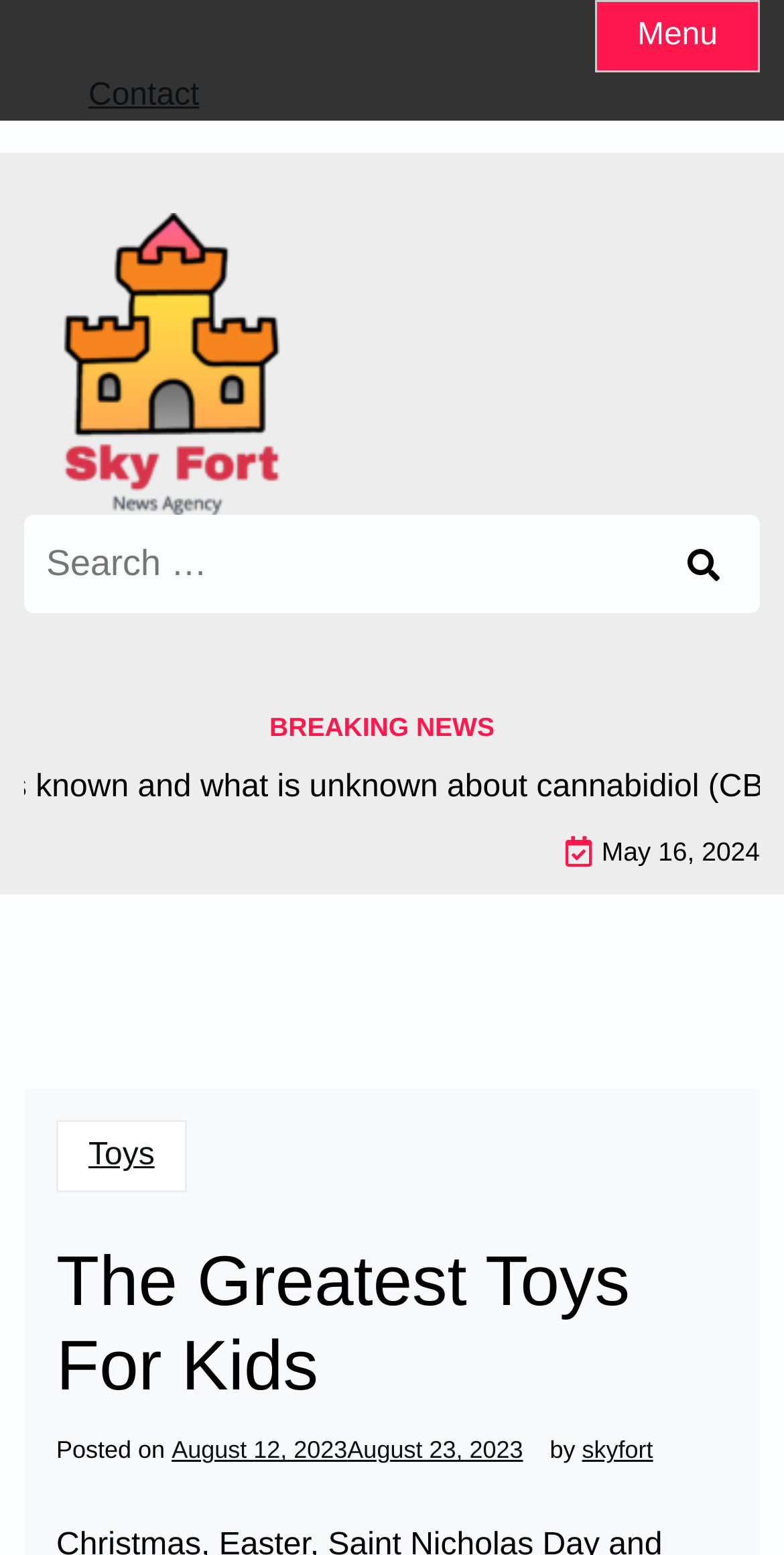Identify the bounding box coordinates of the element that should be clicked to fulfill this task: "View the Sky Fort page". The coordinates should be provided as four float numbers between 0 and 1, i.e., [left, top, right, bottom].

[0.031, 0.137, 0.415, 0.331]